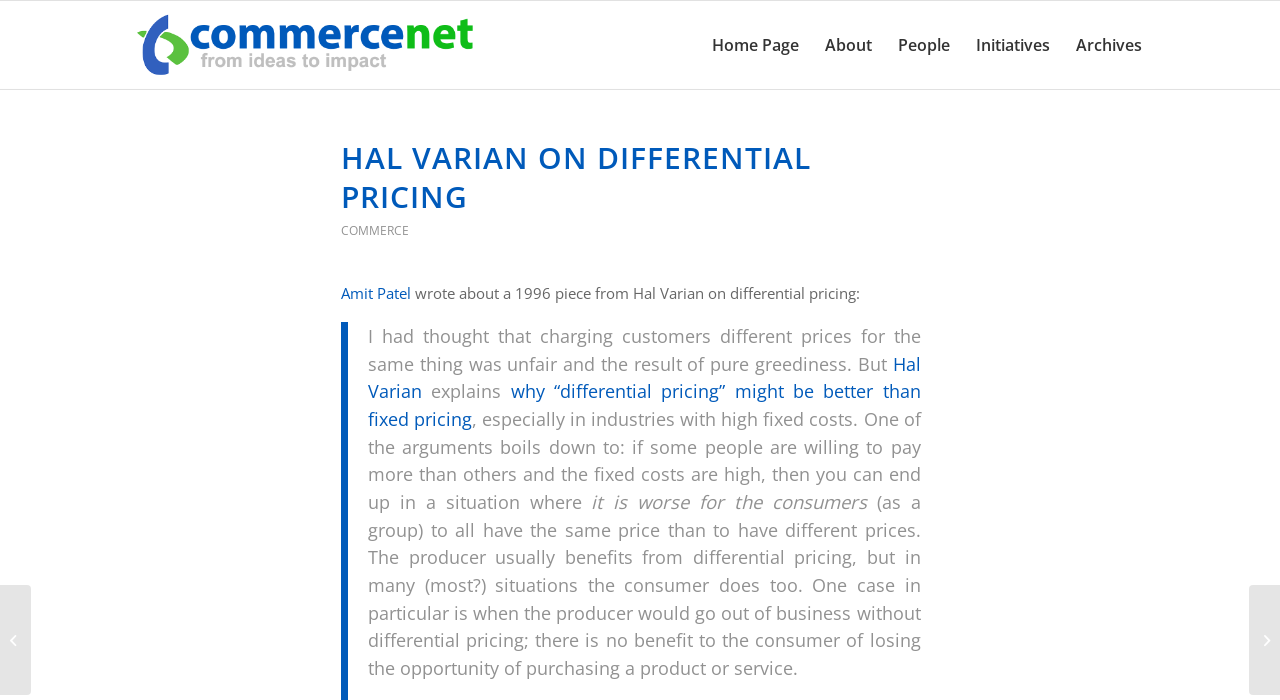Please give a succinct answer using a single word or phrase:
What is the topic of the main article?

Differential pricing